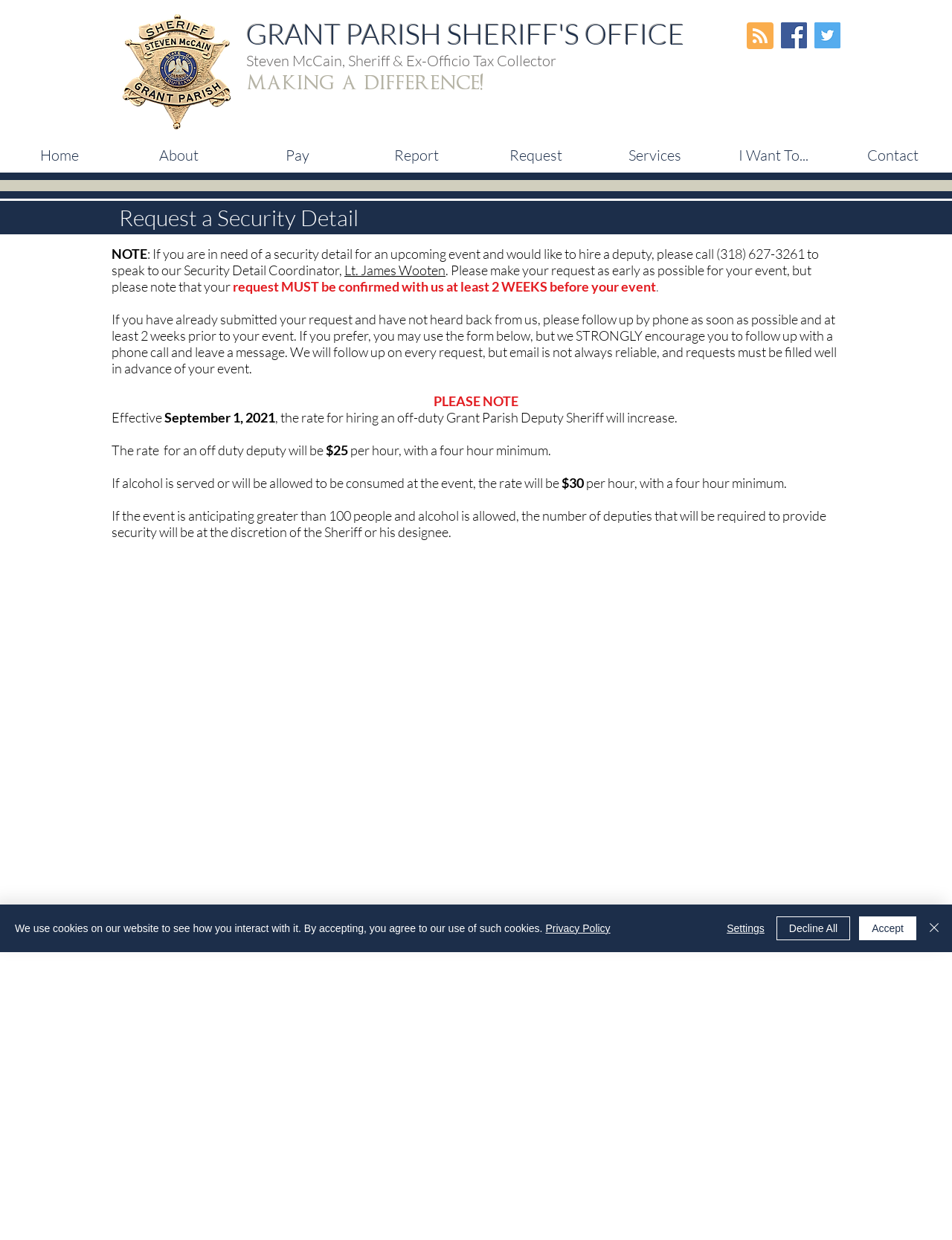Point out the bounding box coordinates of the section to click in order to follow this instruction: "Click the Contact link".

[0.875, 0.112, 1.0, 0.139]